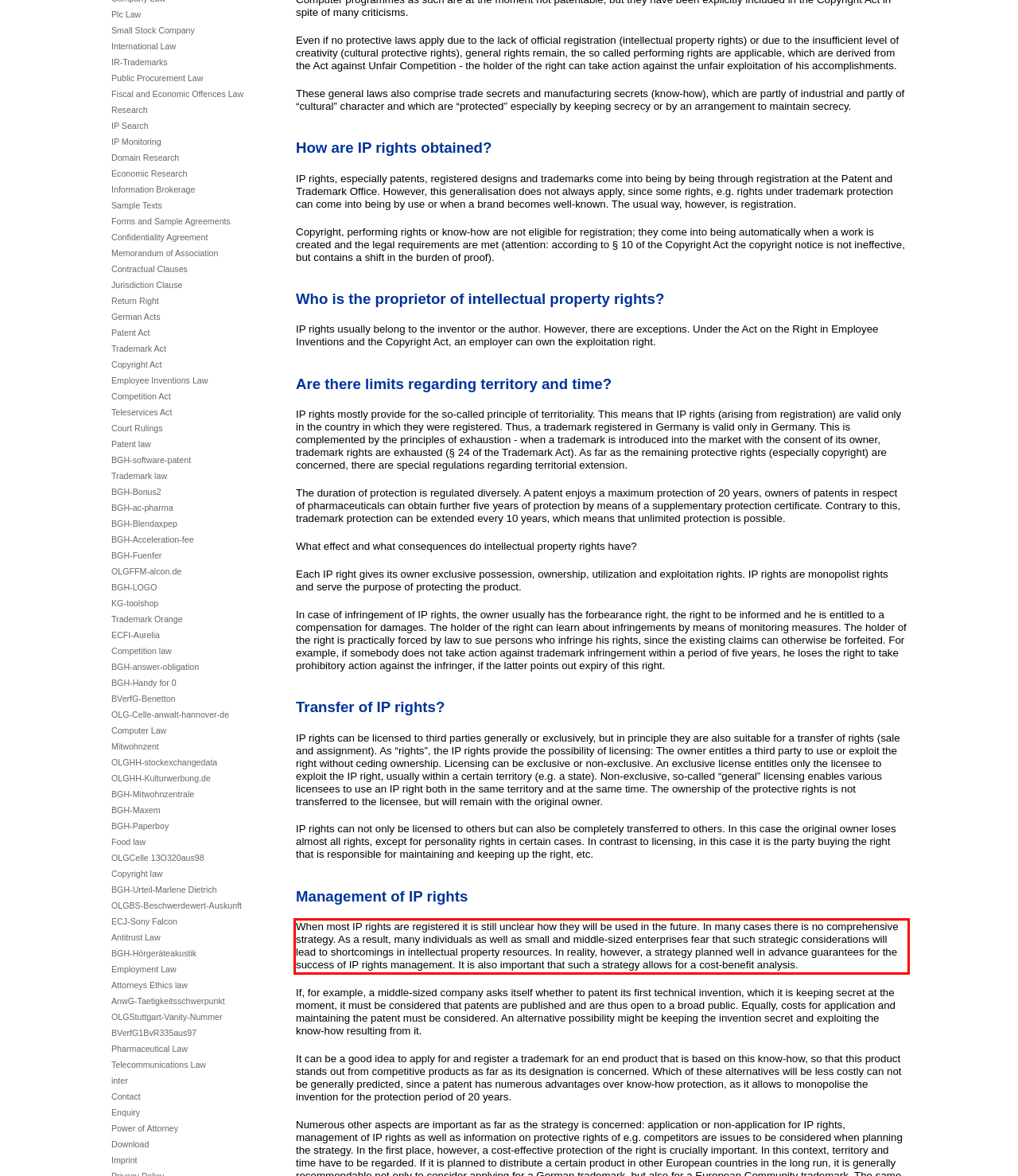You are presented with a webpage screenshot featuring a red bounding box. Perform OCR on the text inside the red bounding box and extract the content.

When most IP rights are registered it is still unclear how they will be used in the future. In many cases there is no comprehensive strategy. As a result, many individuals as well as small and middle-sized enterprises fear that such strategic considerations will lead to shortcomings in intellectual property resources. In reality, however, a strategy planned well in advance guarantees for the success of IP rights management. It is also important that such a strategy allows for a cost-benefit analysis.